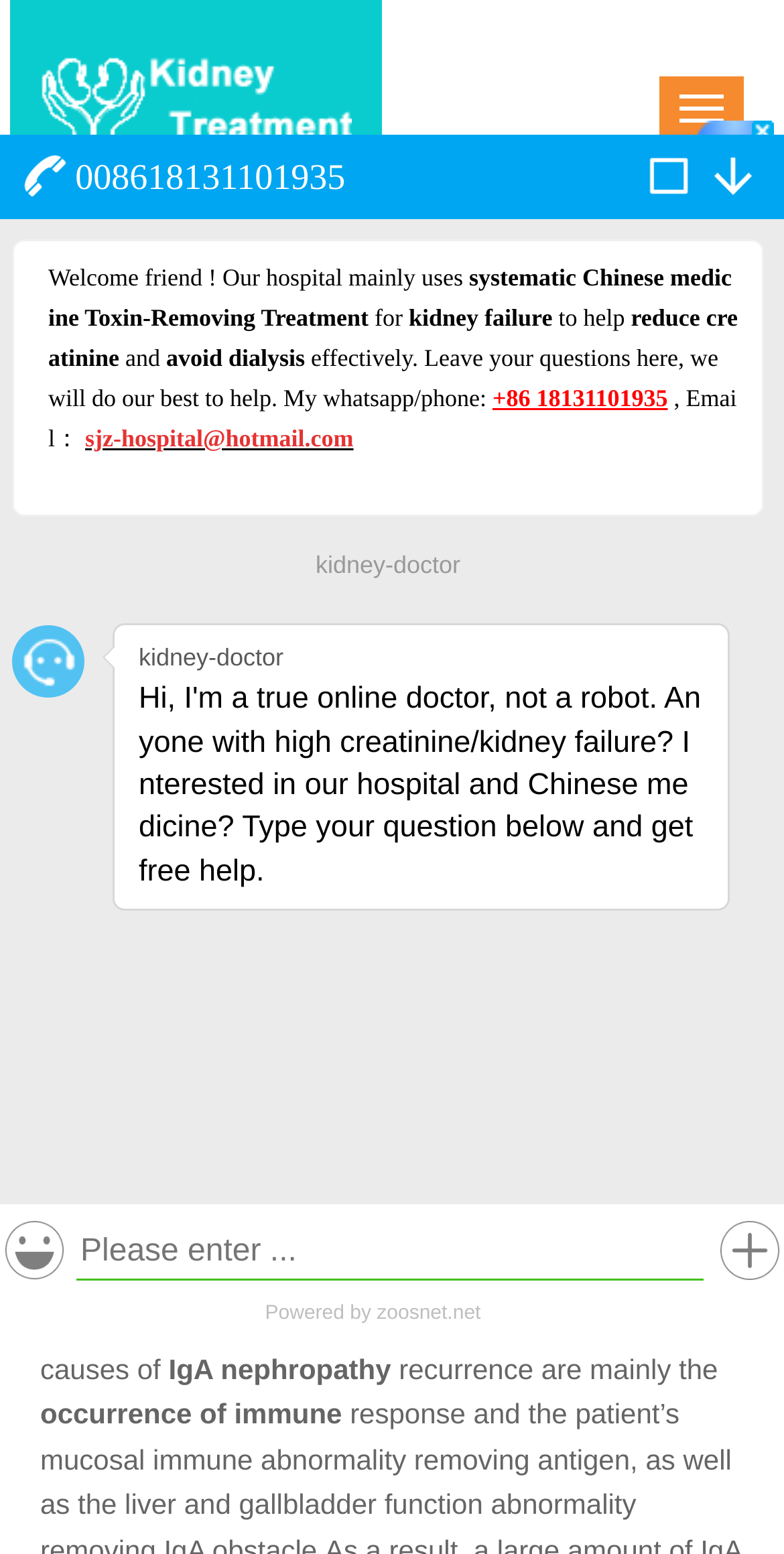Give a detailed overview of the webpage's appearance and contents.

The webpage is about IgA nephropathy, a kidney disease, and its recurrence causes. At the top, there is a button and an image with the text "Kidney Disease Treatment". Below the image, there is a heading "IgA Nephropathy Causes" that spans almost the entire width of the page. 

On the left side, there are several links, including "Home", "Kidney Disease", "IgA Nephropathy", and "IgA Nephropathy Causes", which are arranged vertically. These links are separated by static text ">" symbols. 

To the right of the links, there is a heading "Why Dose IgA Nephropathy Occur Repeatedly" that spans almost the entire width of the page. Below this heading, there is a static text "2018-10-04 08:32" that indicates the date and time of the article. 

The main content of the webpage starts below the date and time, with a static text "The causes of" followed by "IgA nephropathy" and then "recurrence are mainly the". The next line starts with "occurrence of immune" and continues to explain the causes of IgA nephropathy recurrence. 

At the bottom right corner, there is a link with a symbol "\uf106" and an image. There is also an iframe that spans the entire width of the page, located at the bottom.